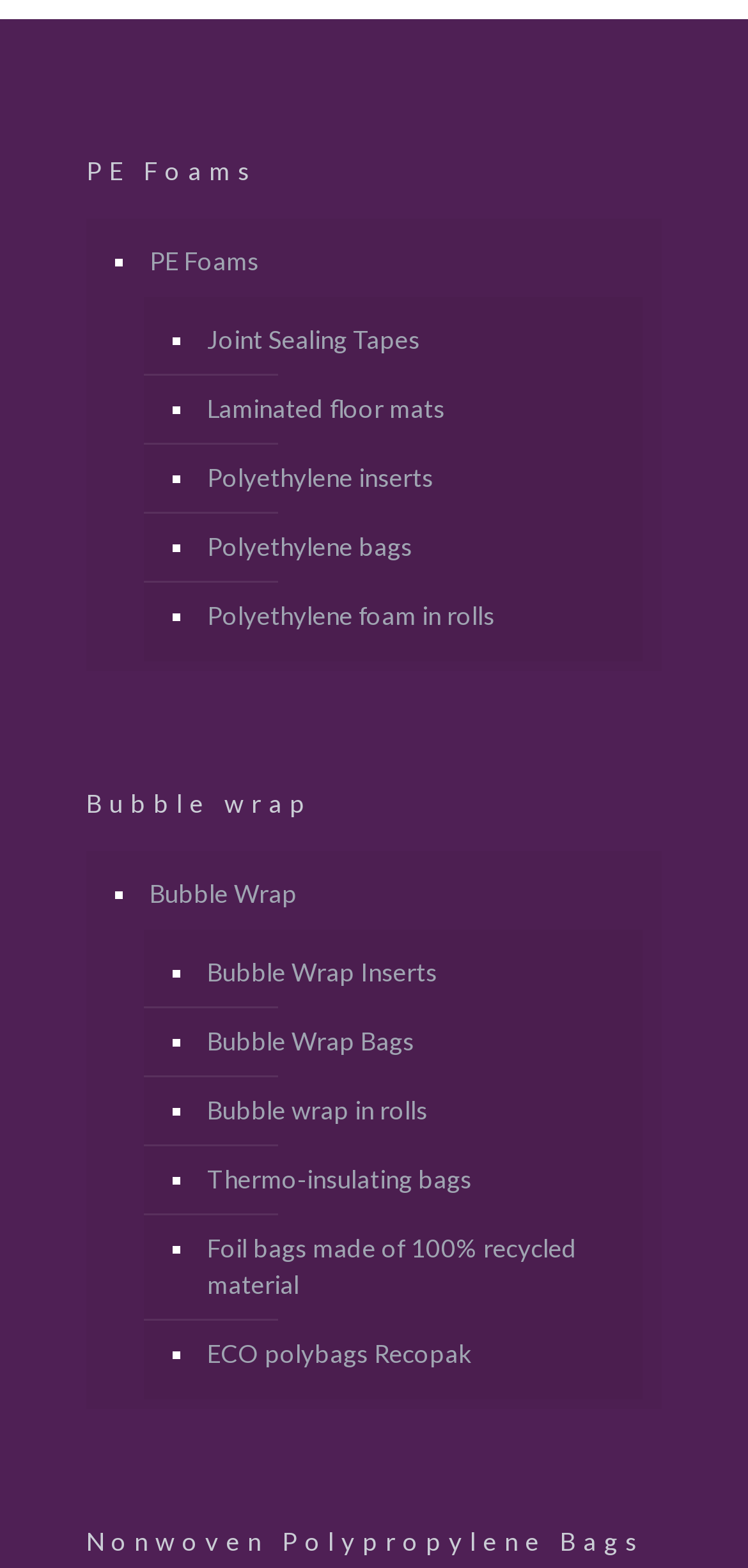Using the webpage screenshot, locate the HTML element that fits the following description and provide its bounding box: "Bubble Wrap Bags".

[0.269, 0.644, 0.833, 0.688]